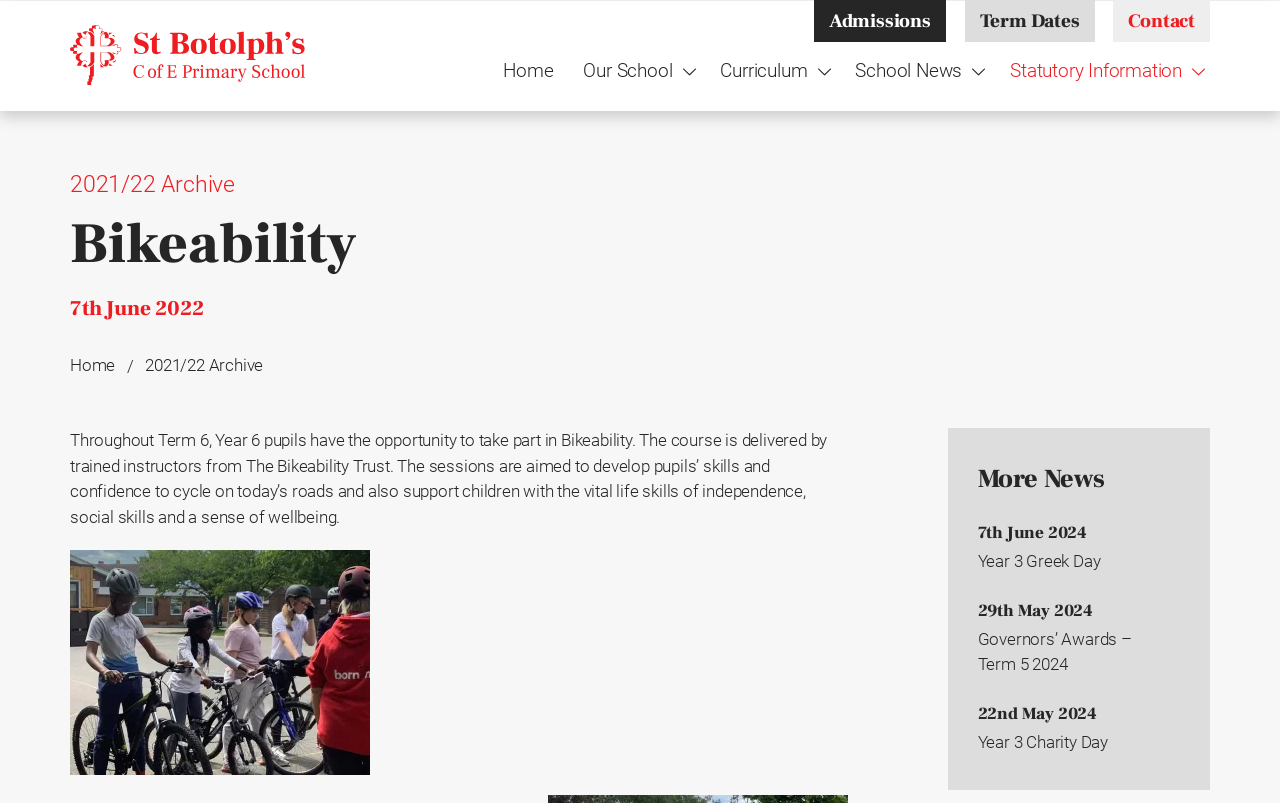Provide a short answer to the following question with just one word or phrase: What type of news is listed under 'More News'?

School news